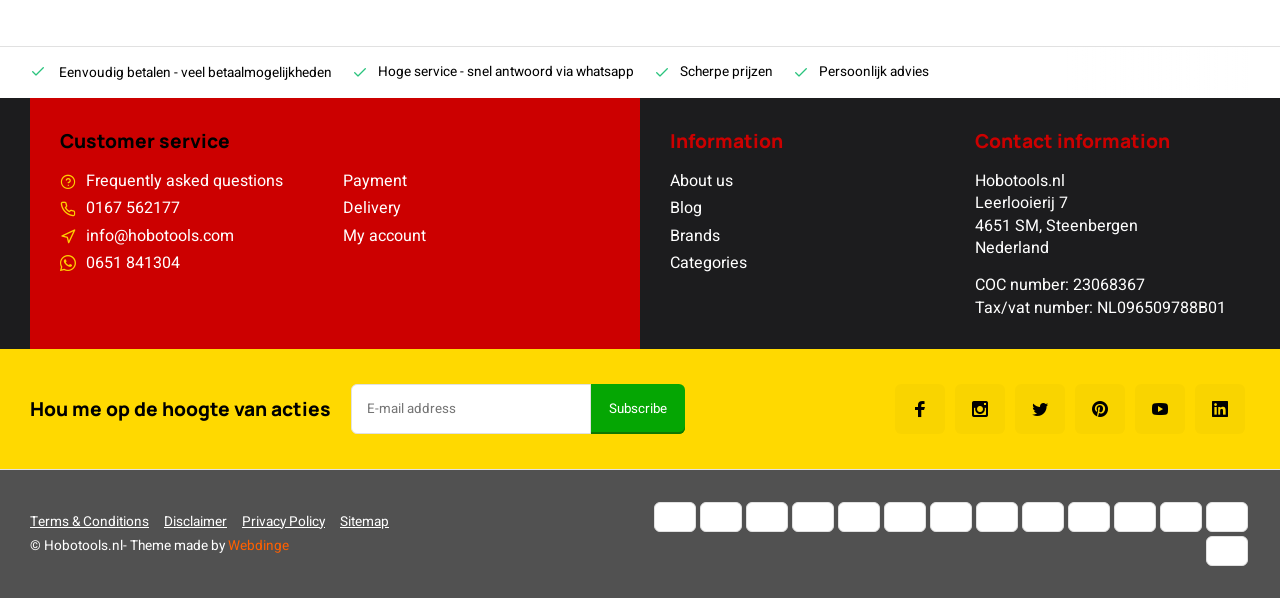Given the description of the UI element: "parent_node: Subscribe name="email" placeholder="E-mail address"", predict the bounding box coordinates in the form of [left, top, right, bottom], with each value being a float between 0 and 1.

[0.274, 0.642, 0.462, 0.726]